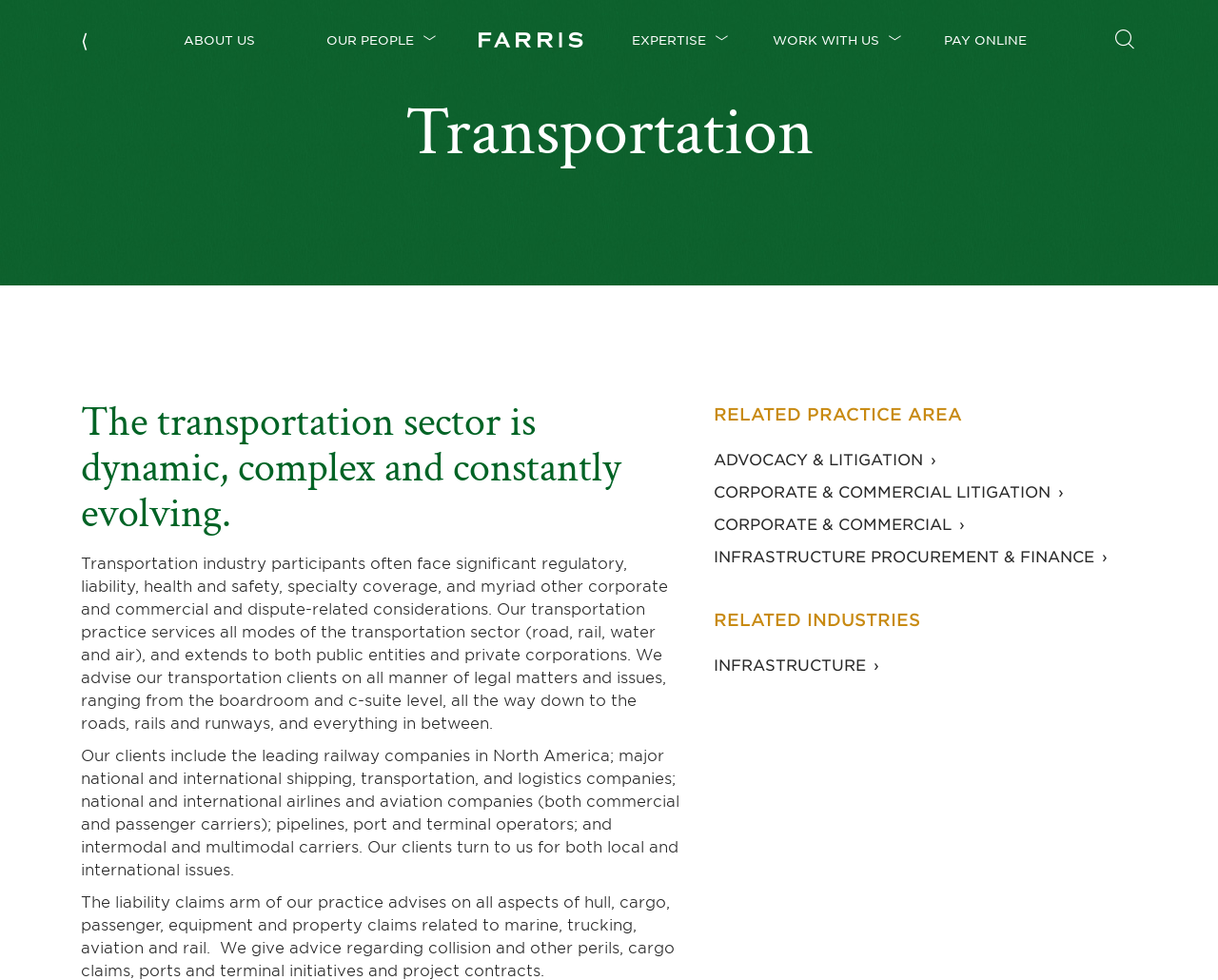Construct a comprehensive description capturing every detail on the webpage.

The webpage is about the Transportation practice area of Farris LLP, a law firm. At the top, there are several links and buttons, including a link to the homepage, "ABOUT US", "OUR PEOPLE", "EXPERTISE", "WORK WITH US", and "PAY ONLINE". There is also a button with an icon.

Below these links, there is a heading that reads "Transportation" and a subheading that describes the transportation sector as dynamic, complex, and constantly evolving. 

The main content of the page is a long paragraph that explains the transportation practice services offered by Farris LLP, including advising clients on regulatory, liability, health and safety, and other corporate and commercial matters. The paragraph also lists the types of clients the firm serves, including railway companies, shipping and logistics companies, airlines, pipelines, and port operators.

Following this paragraph, there are two more paragraphs that provide additional information about the firm's services, including advising on liability claims related to marine, trucking, aviation, and rail.

To the right of these paragraphs, there is a section with a heading "RELATED PRACTICE AREA" that lists several links to other practice areas, including Advocacy & Litigation, Corporate & Commercial Litigation, Corporate & Commercial, and Infrastructure Procurement & Finance. 

Below this section, there is another heading "RELATED INDUSTRIES" with a link to the Infrastructure industry.